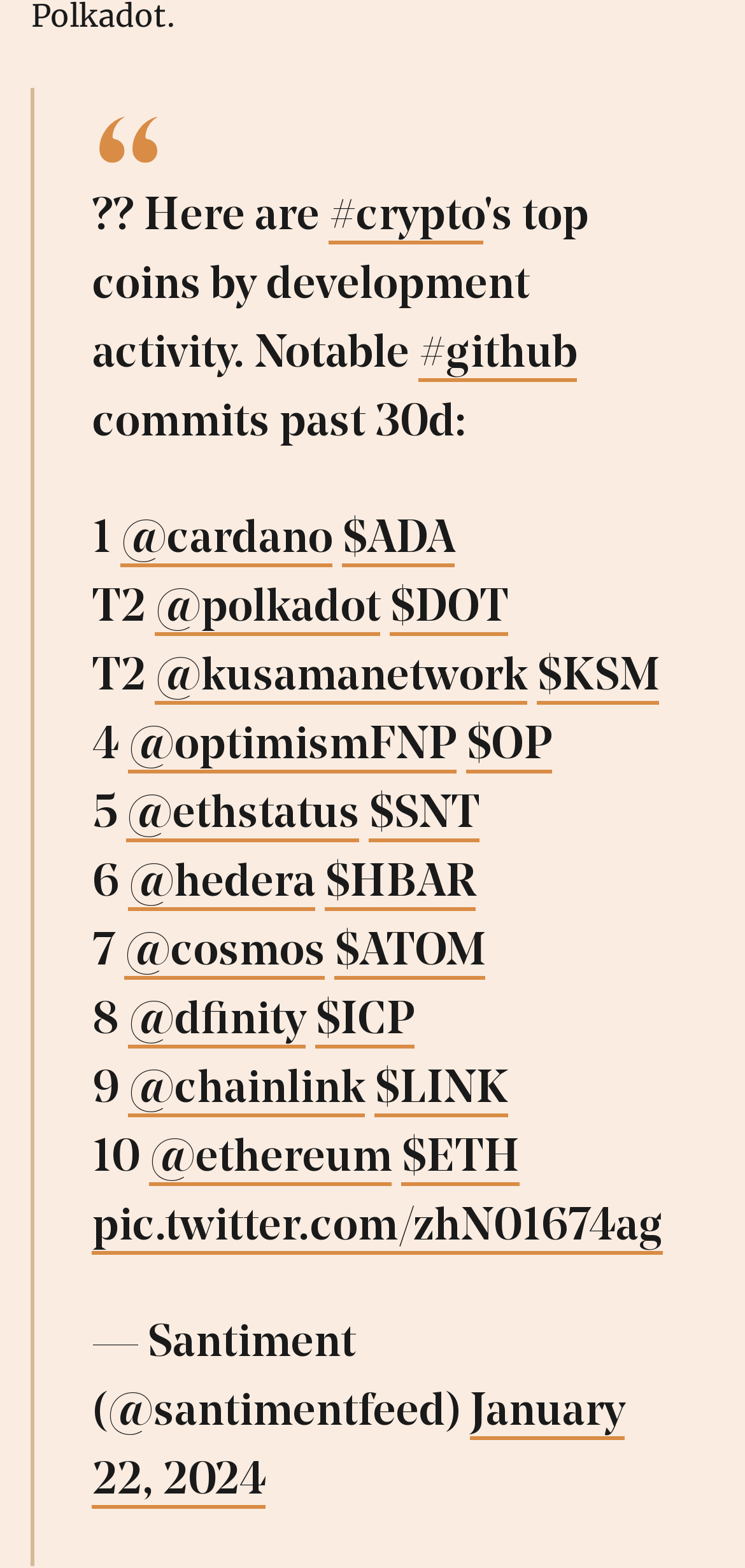Please specify the bounding box coordinates for the clickable region that will help you carry out the instruction: "View the Cardano page".

[0.162, 0.33, 0.447, 0.362]